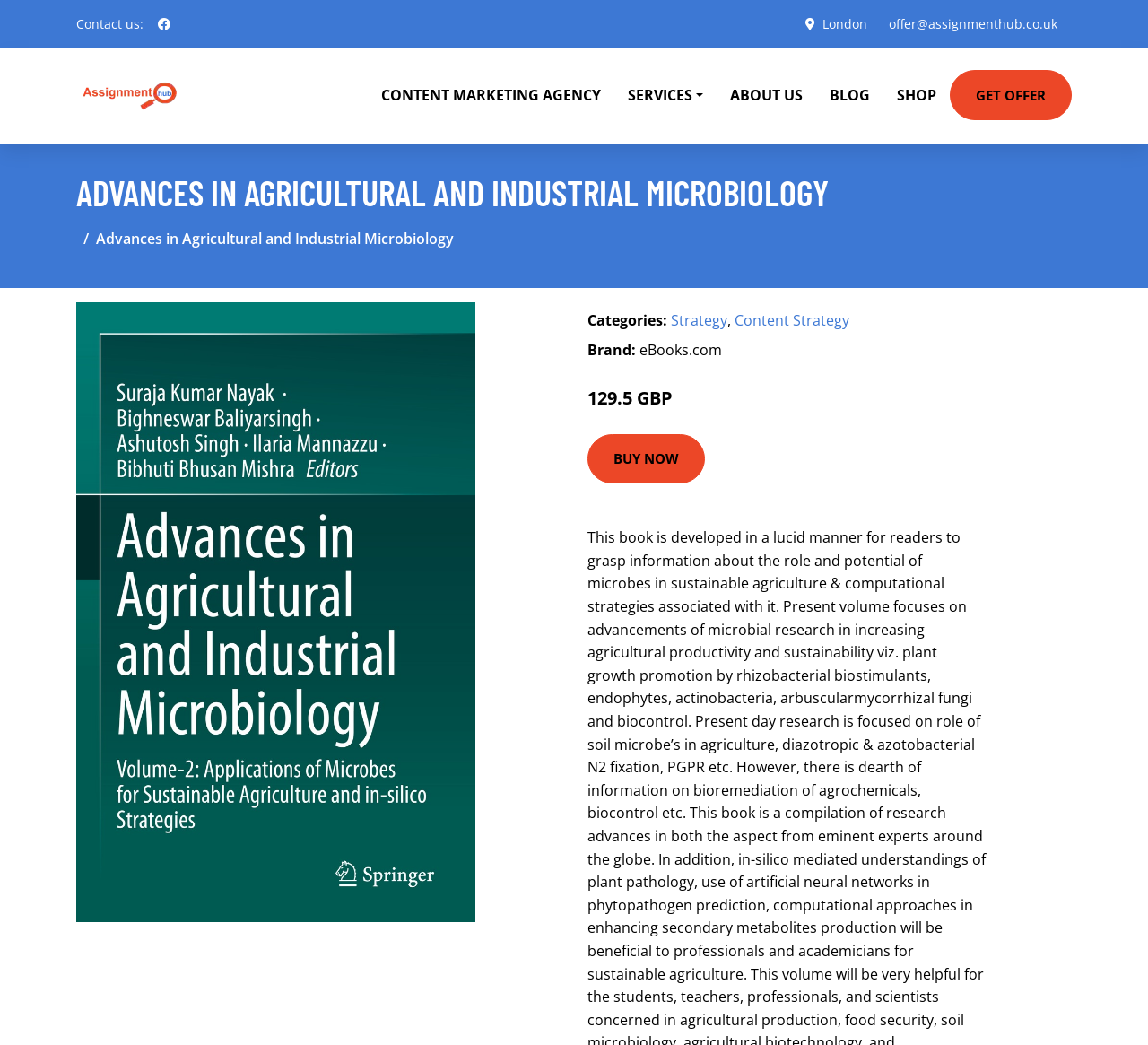What is the price of the book 'Advances in Agricultural and Industrial Microbiology'?
Answer with a single word or phrase, using the screenshot for reference.

129.5 GBP